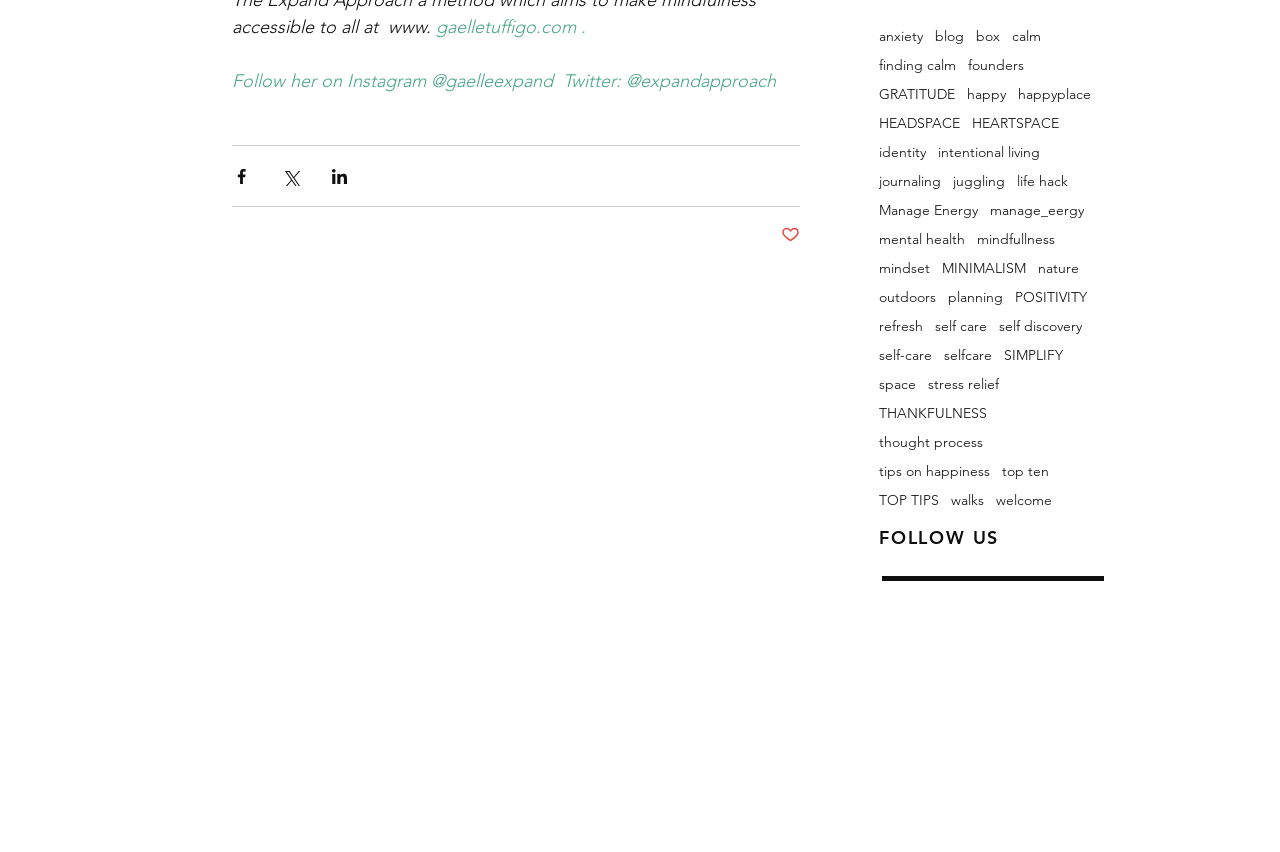Respond to the question with just a single word or phrase: 
What is the category of the tags listed?

Self-care and personal development